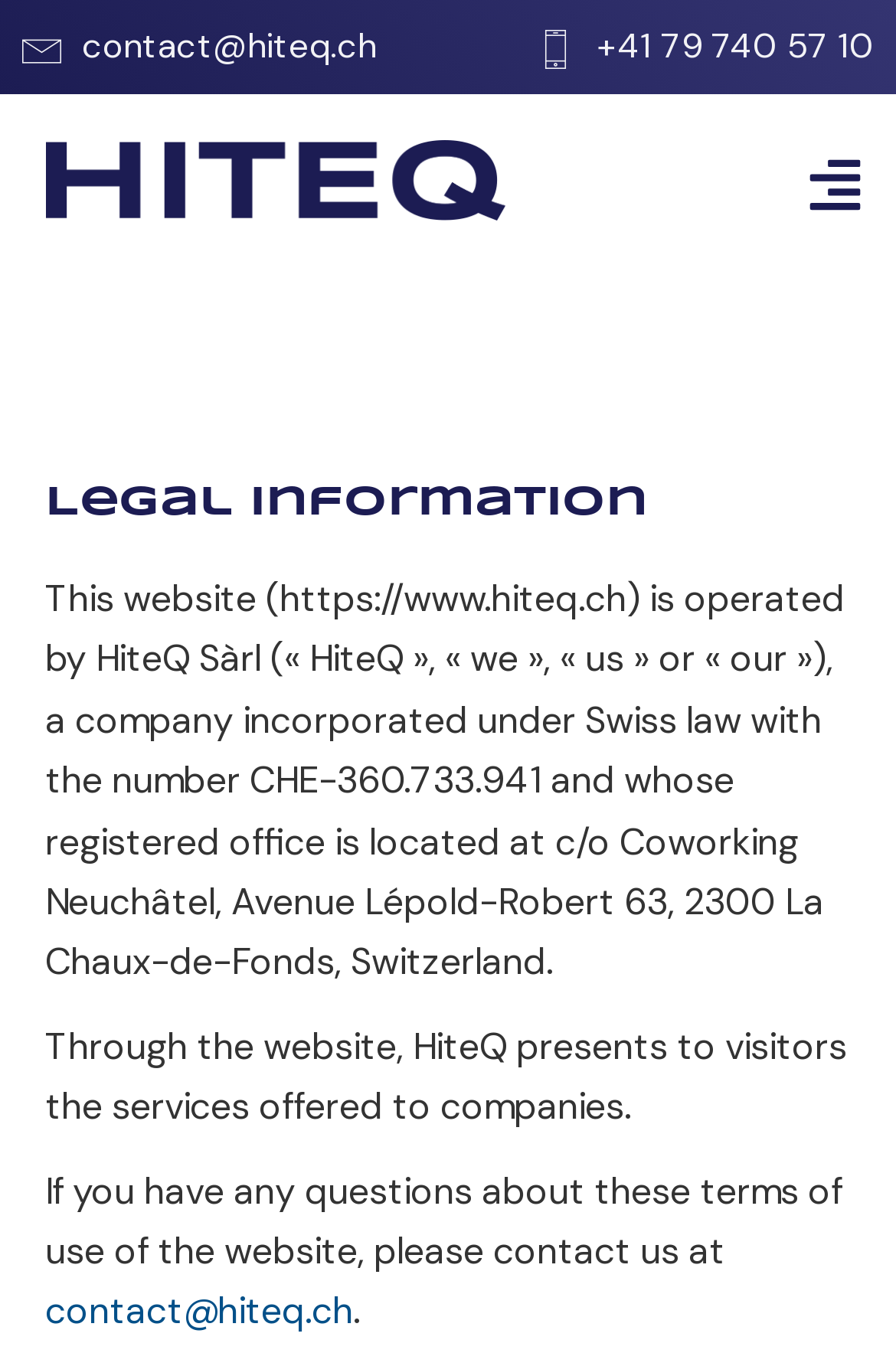Where is the registered office of HiteQ located?
Please answer using one word or phrase, based on the screenshot.

La Chaux-de-Fonds, Switzerland